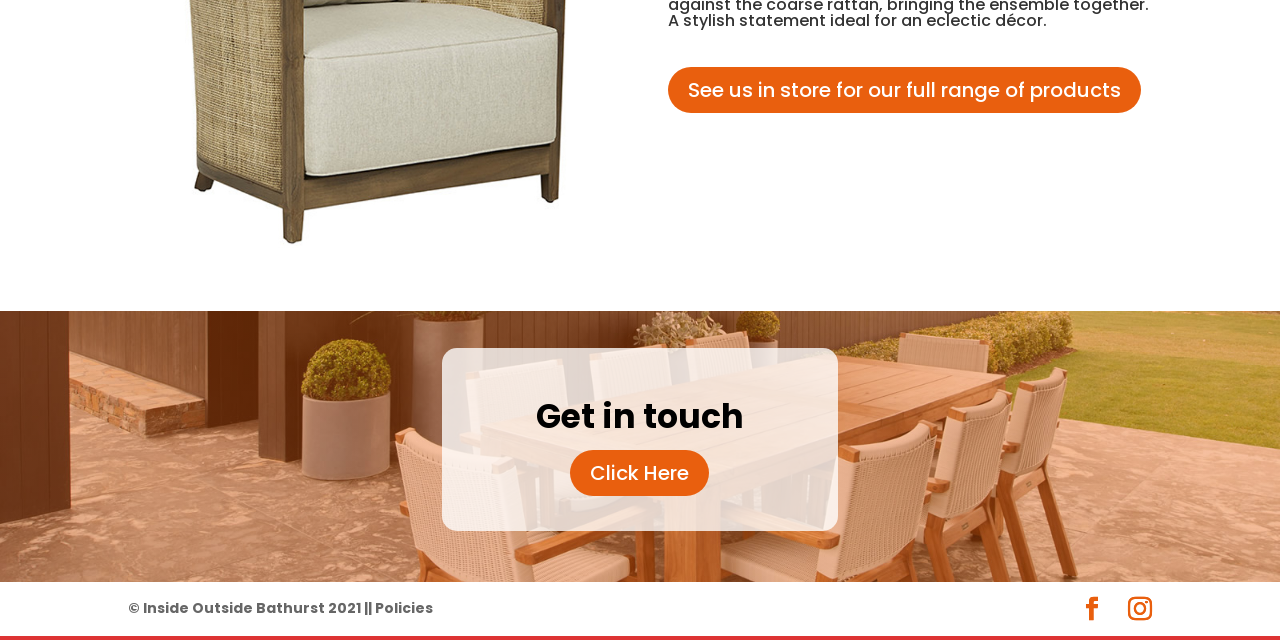Bounding box coordinates are given in the format (top-left x, top-left y, bottom-right x, bottom-right y). All values should be floating point numbers between 0 and 1. Provide the bounding box coordinate for the UI element described as: Instagram

[0.881, 0.933, 0.9, 0.973]